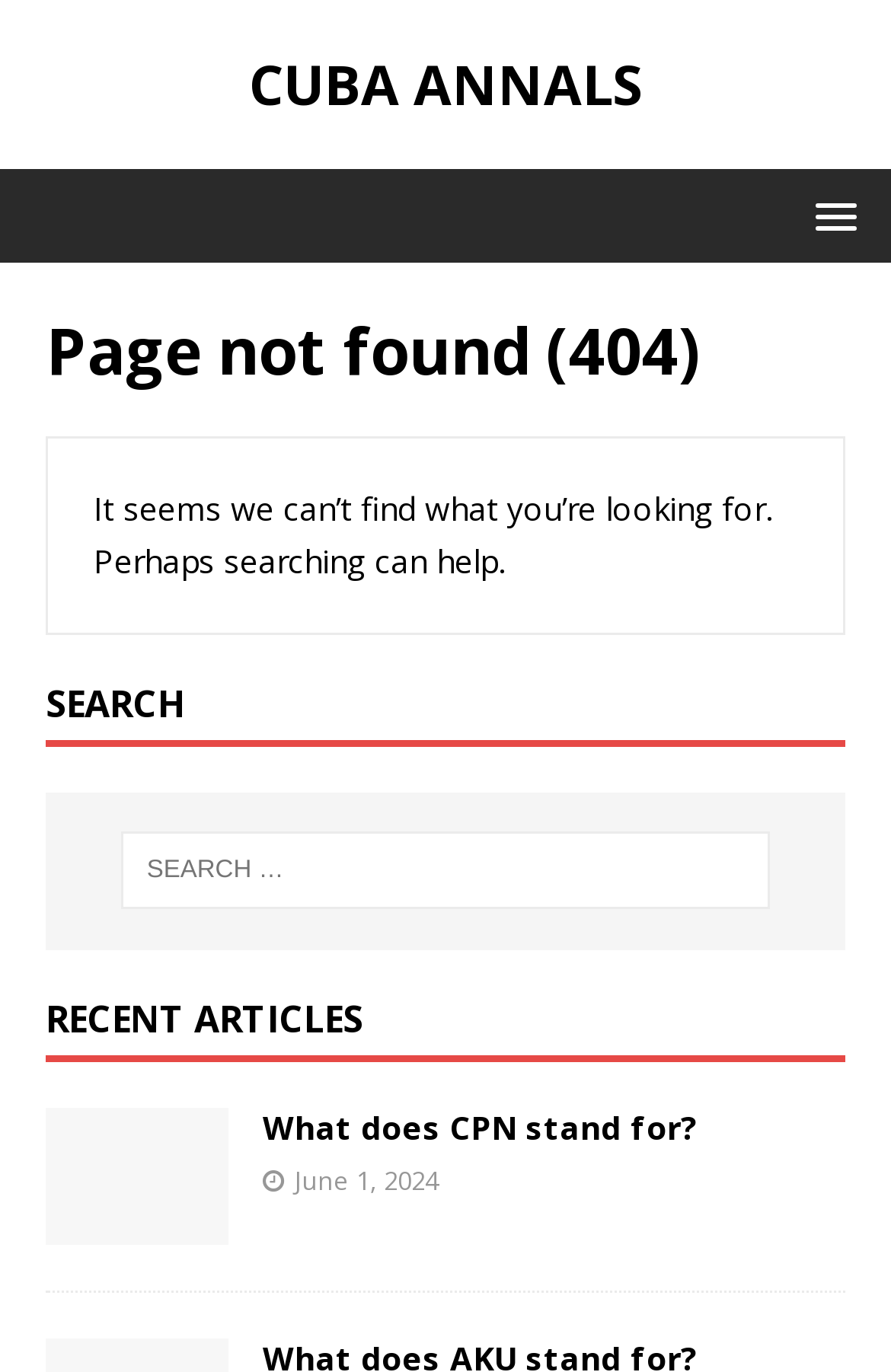Determine the bounding box for the UI element that matches this description: "Cuba Annals".

[0.051, 0.042, 0.949, 0.082]